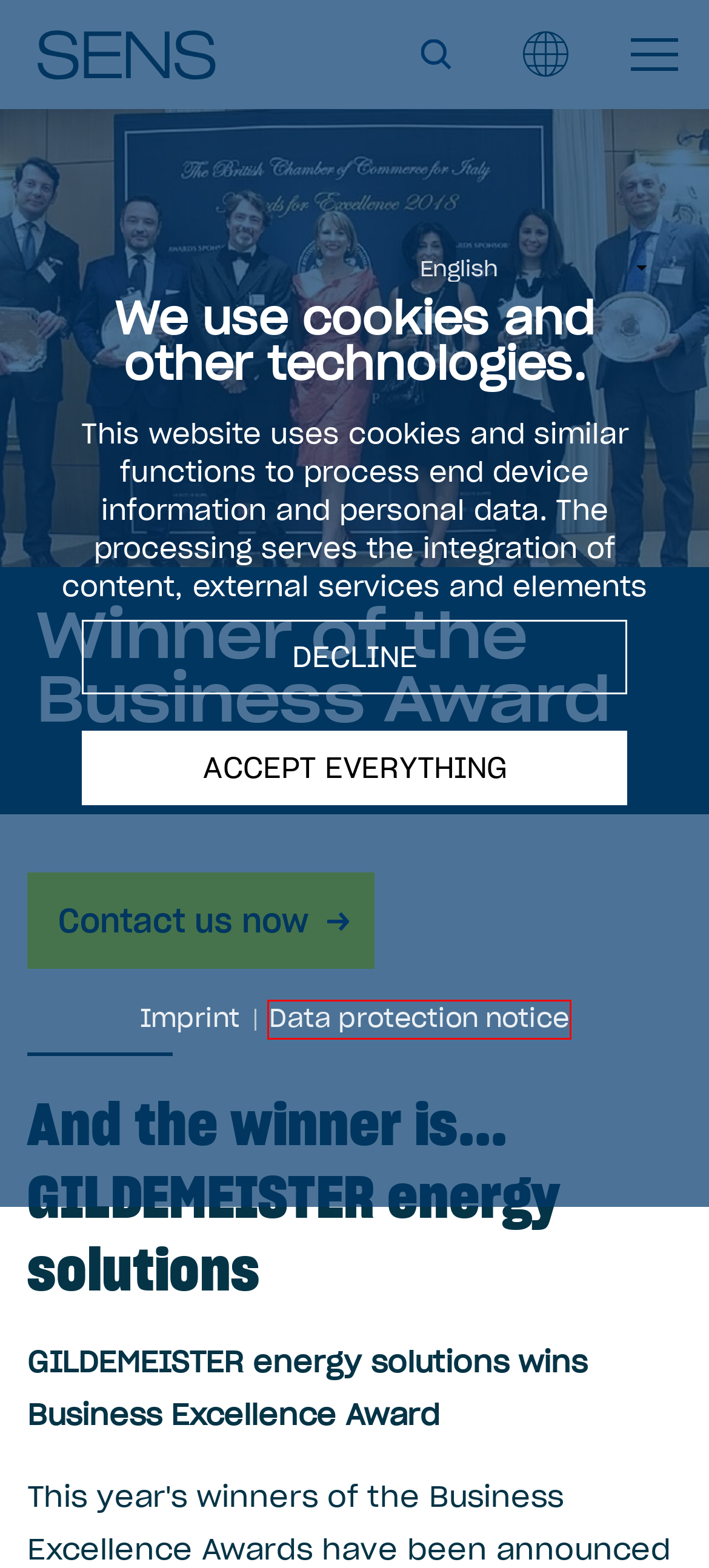You are given a screenshot depicting a webpage with a red bounding box around a UI element. Select the description that best corresponds to the new webpage after clicking the selected element. Here are the choices:
A. Impressum | Iqony Solar Energy Solutions
B. Privacy | Iqony Sustainable Energy Solutions
C. SENS - Iqony Solar Energy Solutions GmbH: Informationen und Neuigkeiten | XING
D. D'Appollonio Photography
E. LSG Building Solutions GmbH | ADVANCED SOLUTIONS FOR A BETTER LIFE | Home DE
F. Iqony - we believe in new.
G. Sensaia | Smart Asset Management Software | Solar and Wind
H. EQS Integrity Line

B